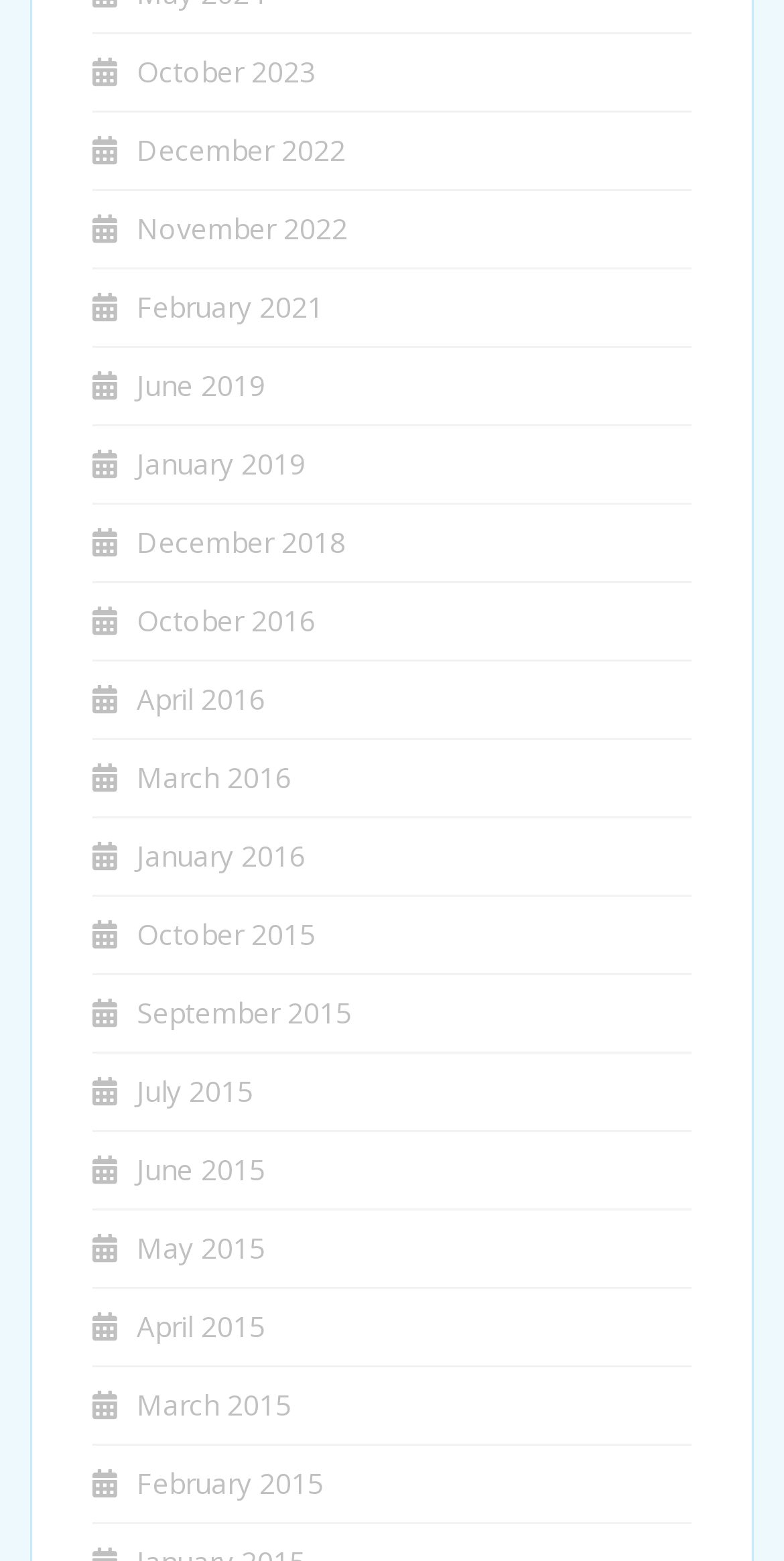Determine the bounding box coordinates for the area that needs to be clicked to fulfill this task: "view June 2019". The coordinates must be given as four float numbers between 0 and 1, i.e., [left, top, right, bottom].

[0.174, 0.234, 0.338, 0.259]